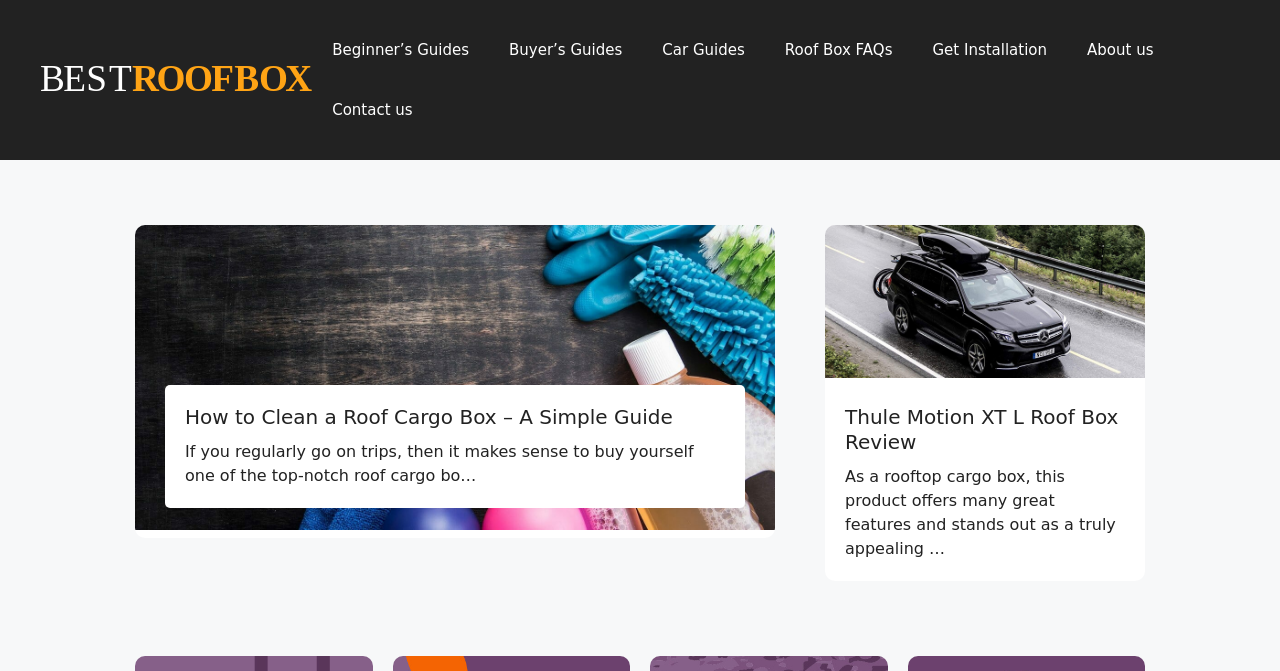Please indicate the bounding box coordinates of the element's region to be clicked to achieve the instruction: "Contact us". Provide the coordinates as four float numbers between 0 and 1, i.e., [left, top, right, bottom].

[0.244, 0.119, 0.338, 0.209]